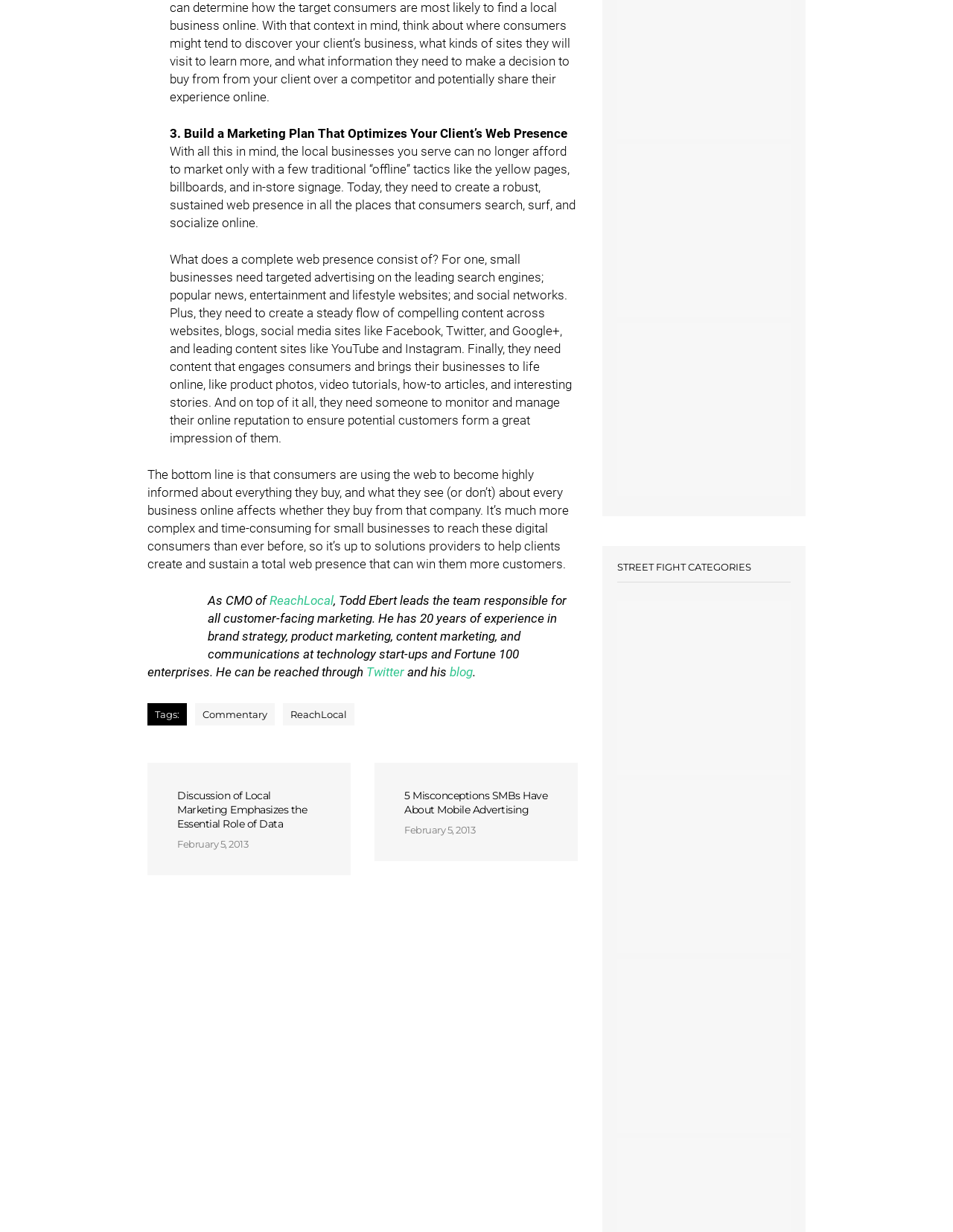What is the role of data in local marketing?
Please use the visual content to give a single word or phrase answer.

Essential